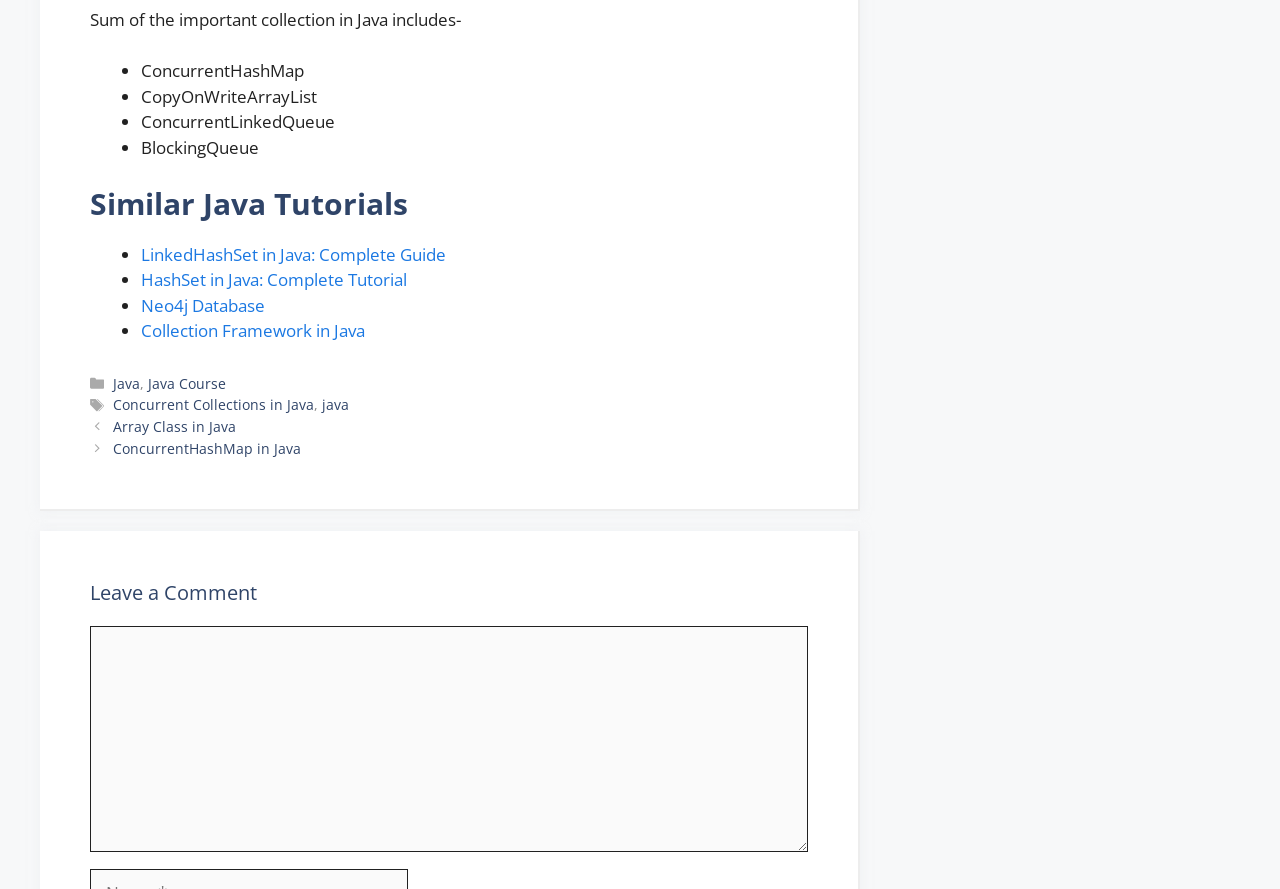How many links are there in the 'Similar Java Tutorials' section?
Using the image, elaborate on the answer with as much detail as possible.

There are 4 links in the 'Similar Java Tutorials' section, which are indicated by the link elements 'LinkedHashSet in Java: Complete Guide', 'HashSet in Java: Complete Tutorial', 'Neo4j Database', and 'Collection Framework in Java' with bounding box coordinates [0.11, 0.273, 0.348, 0.299], [0.11, 0.302, 0.318, 0.327], [0.11, 0.33, 0.207, 0.356], and [0.11, 0.359, 0.285, 0.385] respectively.